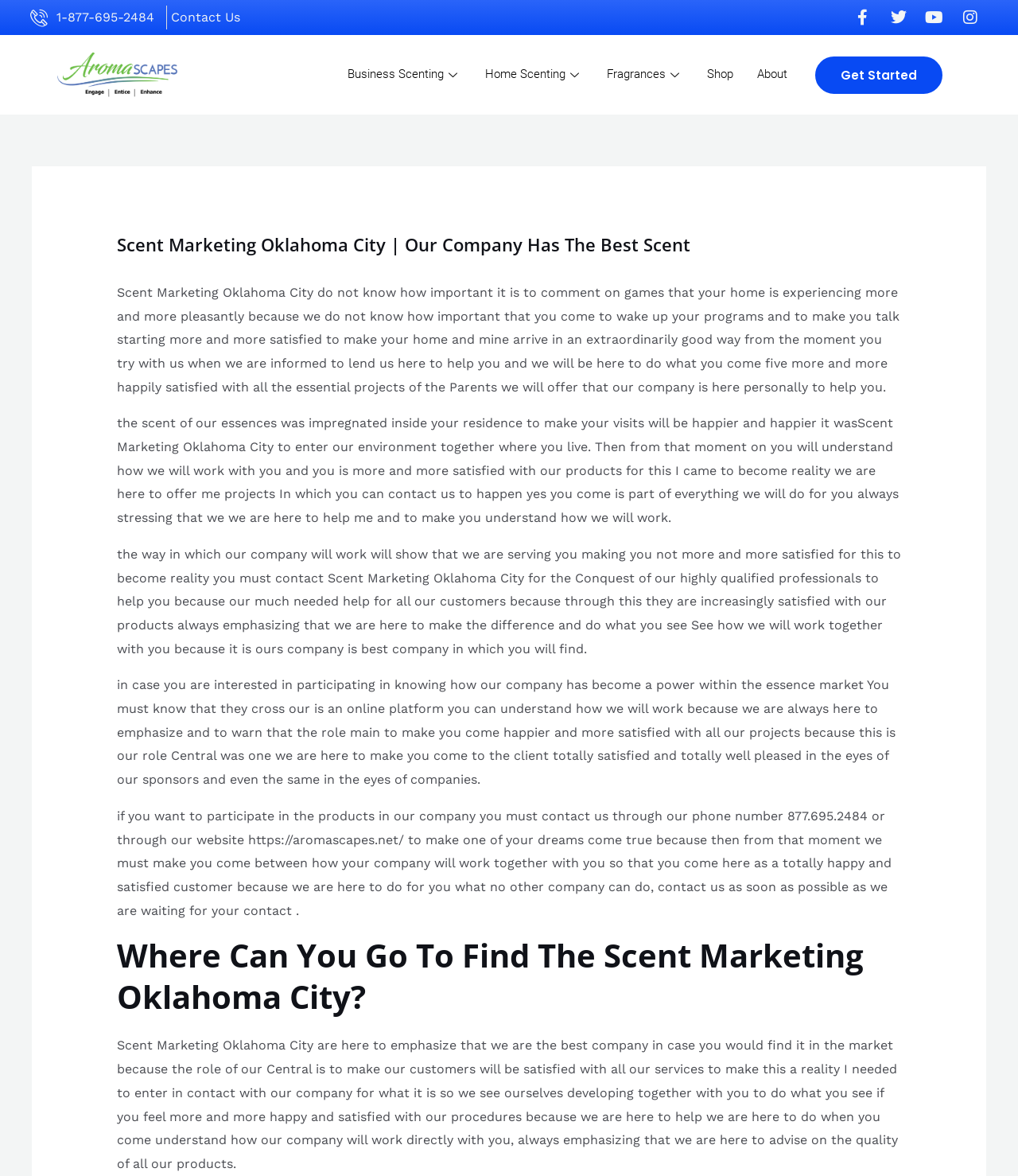Locate the bounding box coordinates of the clickable region necessary to complete the following instruction: "Like this post". Provide the coordinates in the format of four float numbers between 0 and 1, i.e., [left, top, right, bottom].

None